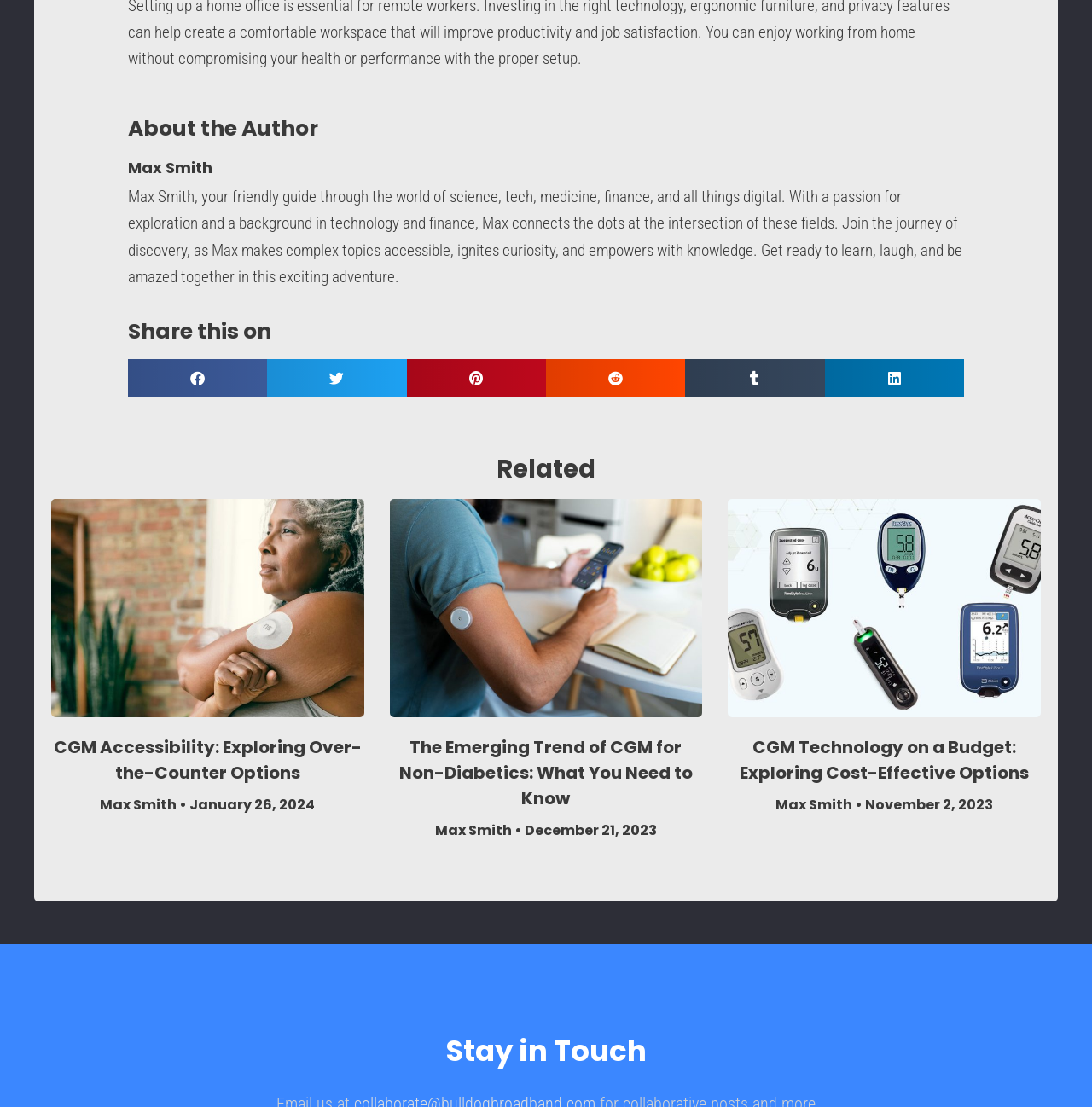How many articles are listed on the webpage?
Could you please answer the question thoroughly and with as much detail as possible?

There are three article sections with distinct headings and images, which indicates that there are 3 articles listed on the webpage.